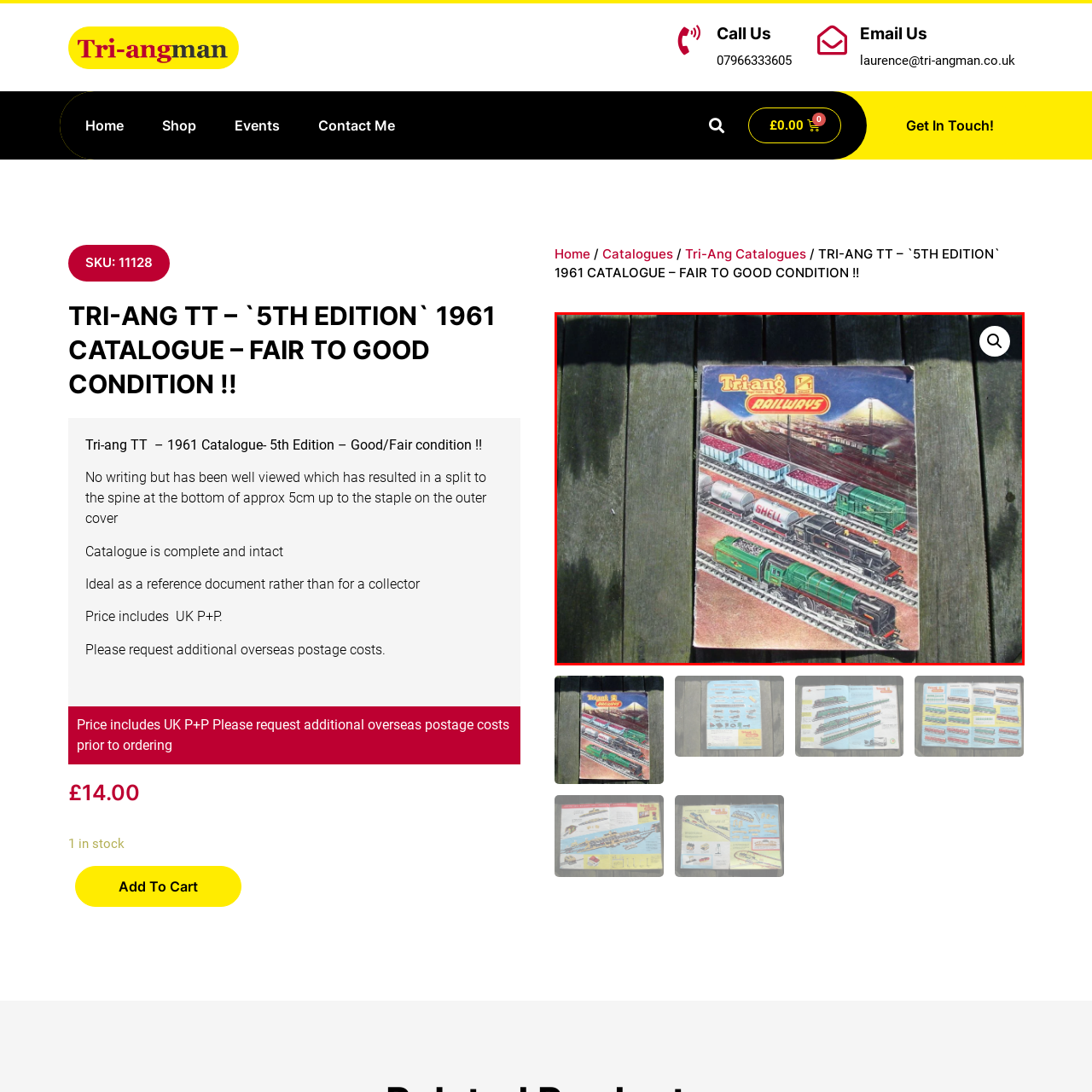What is written at the top of the catalogue?
View the image encased in the red bounding box and respond with a detailed answer informed by the visual information.

The title 'Tri-ang Railways' is boldly emblazoned at the top of the catalogue in red and yellow lettering, which indicates that the title written at the top is indeed 'Tri-ang Railways'.